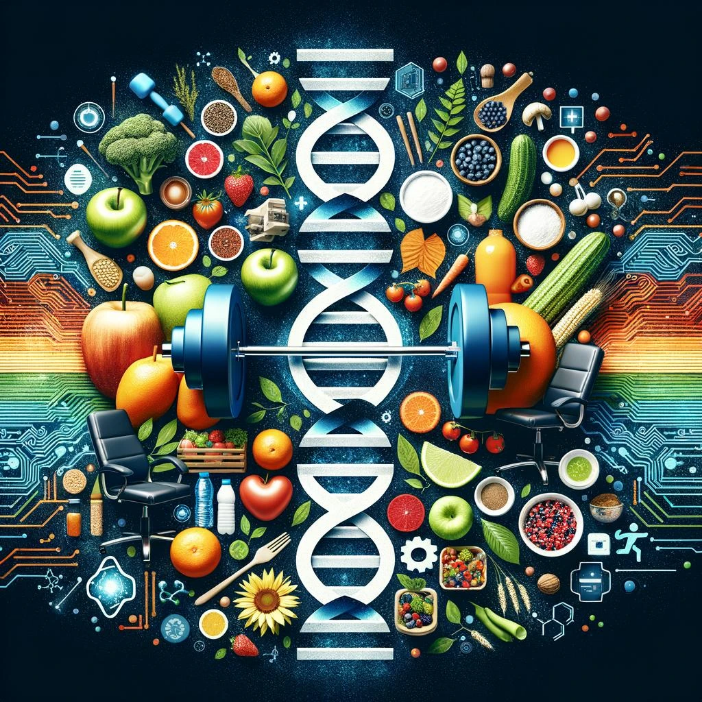Review the image closely and give a comprehensive answer to the question: What pattern is featured in the design?

The intricate design incorporates a DNA helix pattern, which emphasizes the connection between diet, health, and fitness, highlighting the importance of a balanced diet for strength building.